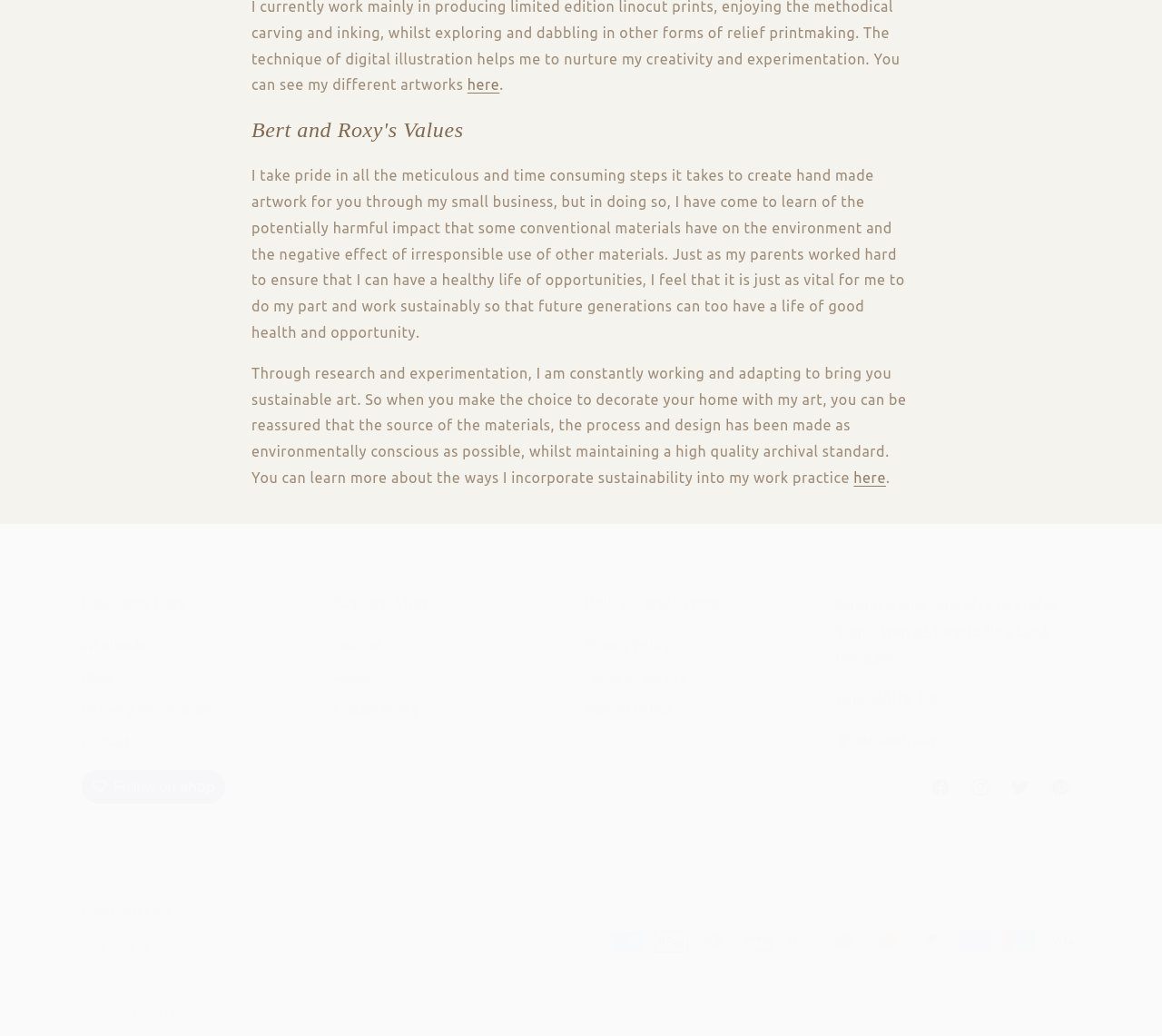Find the bounding box coordinates of the area that needs to be clicked in order to achieve the following instruction: "Switch to China region". The coordinates should be specified as four float numbers between 0 and 1, i.e., [left, top, right, bottom].

[0.07, 0.897, 0.183, 0.934]